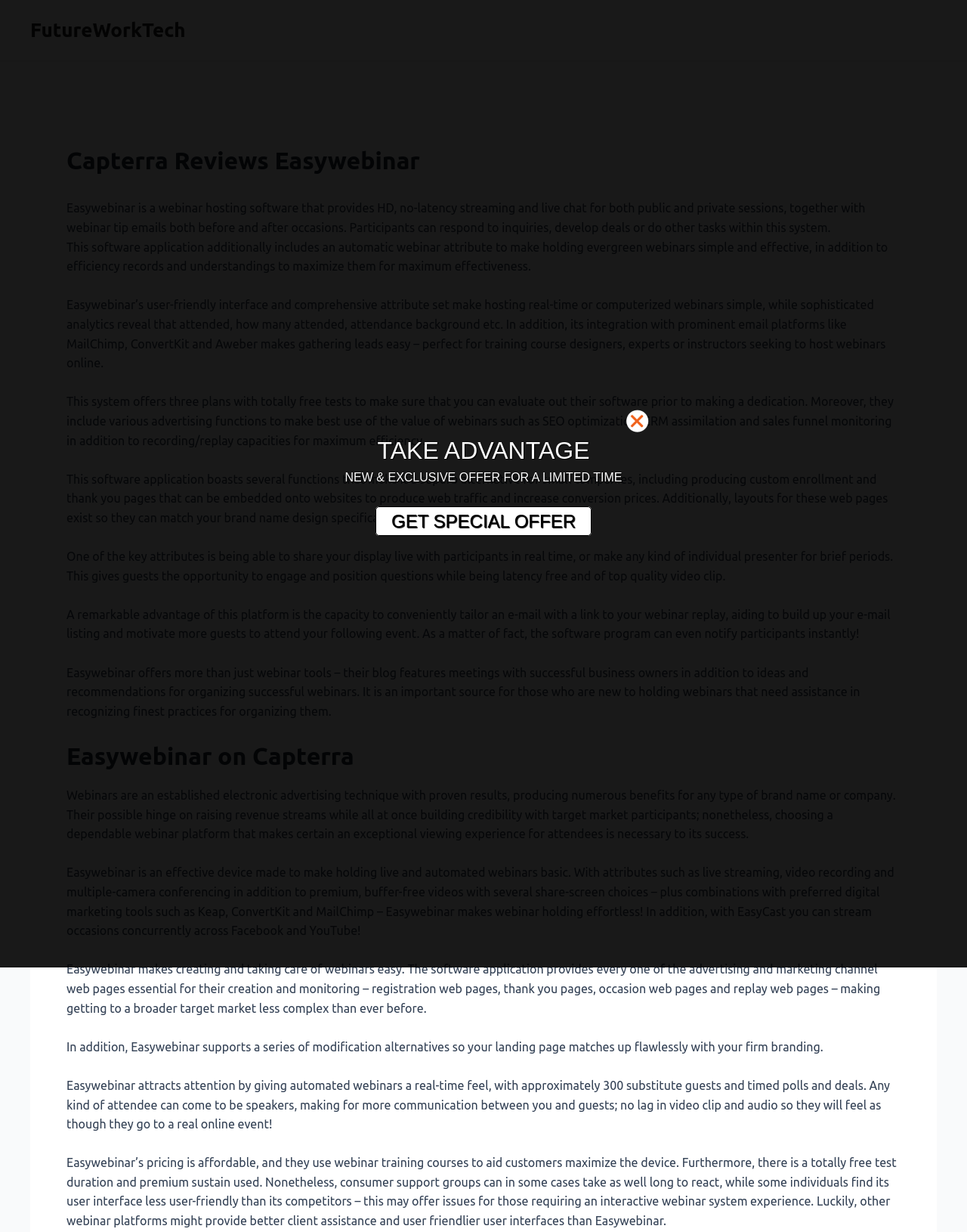What type of content is available on Easywebinar's blog?
Look at the screenshot and respond with a single word or phrase.

Interviews and tips